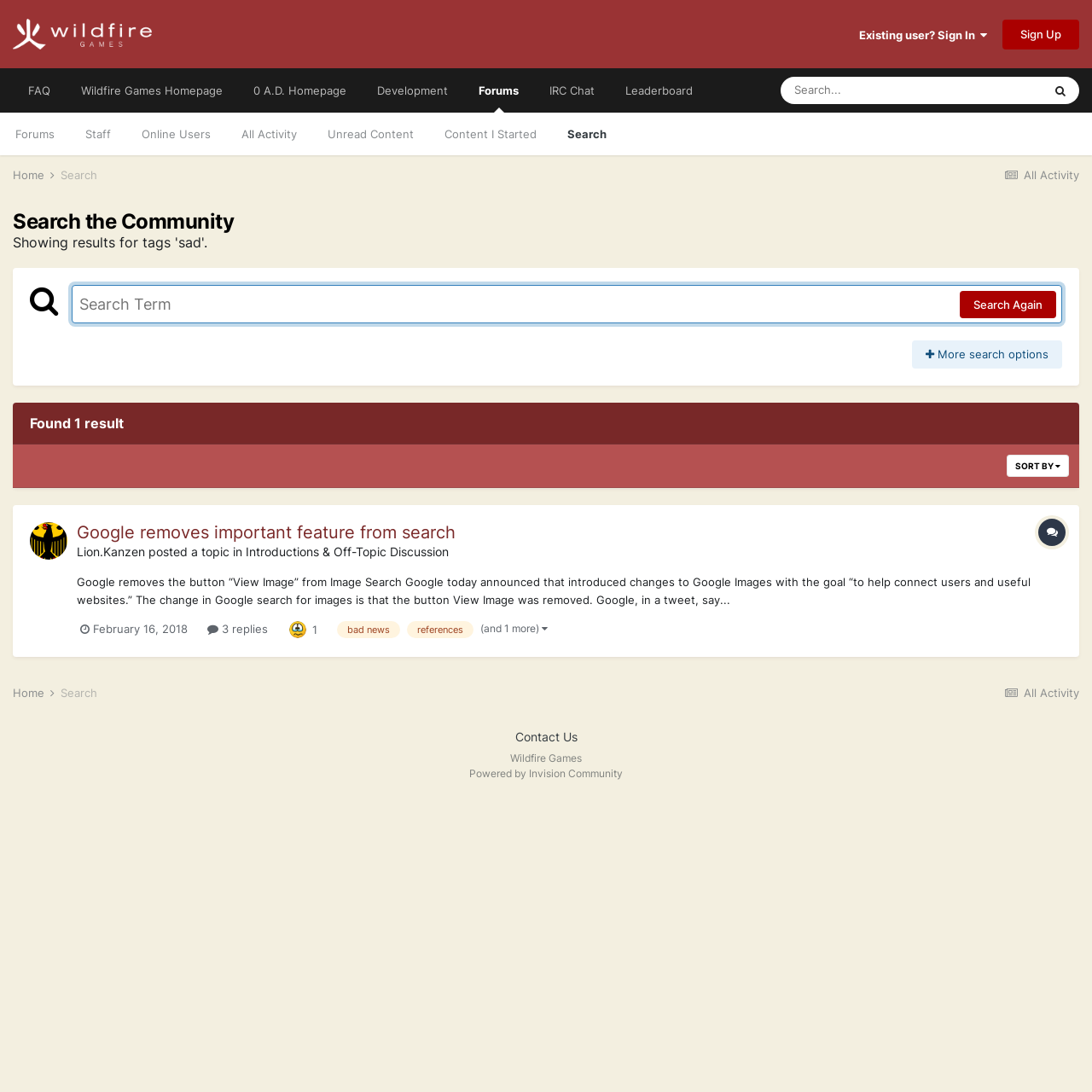Identify the bounding box of the UI element described as follows: "Forums". Provide the coordinates as four float numbers in the range of 0 to 1 [left, top, right, bottom].

[0.0, 0.103, 0.064, 0.142]